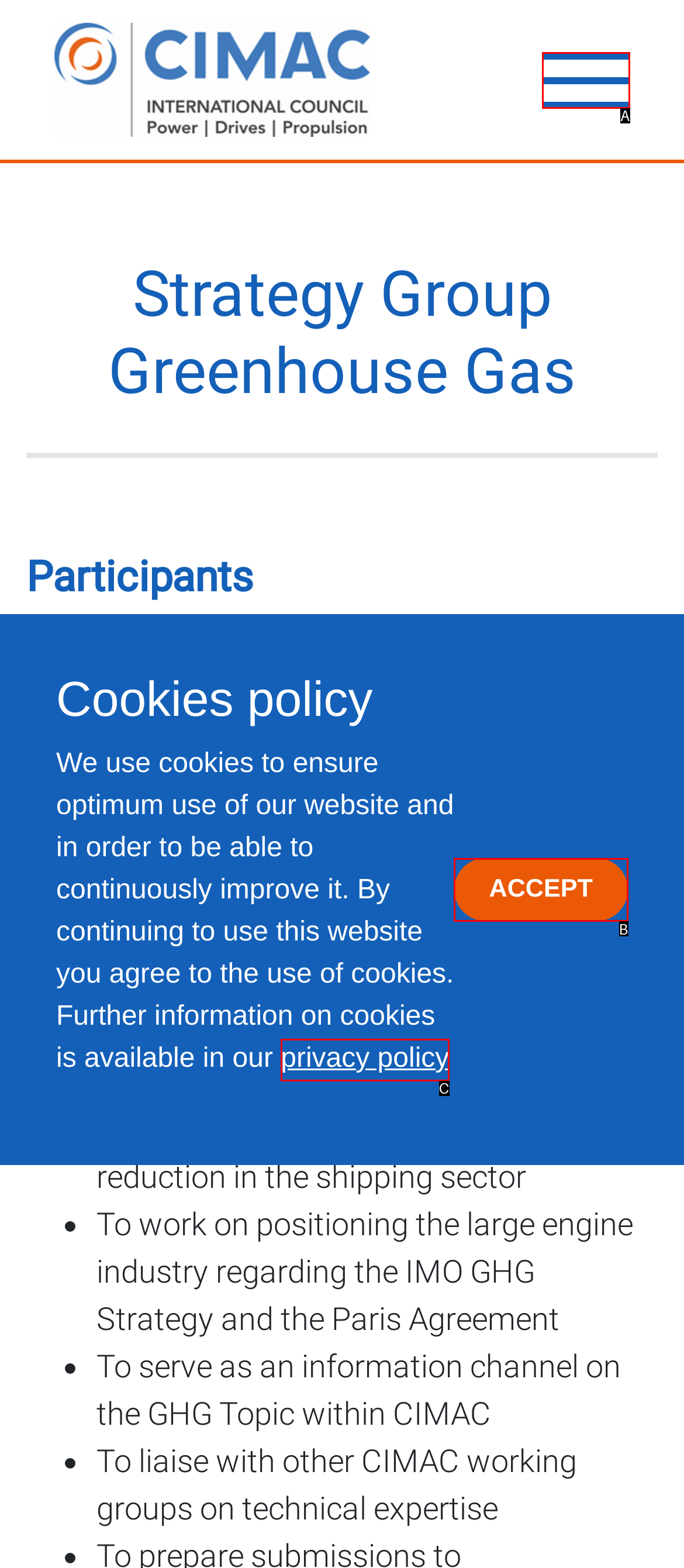Determine which option matches the element description: Accept
Answer using the letter of the correct option.

B